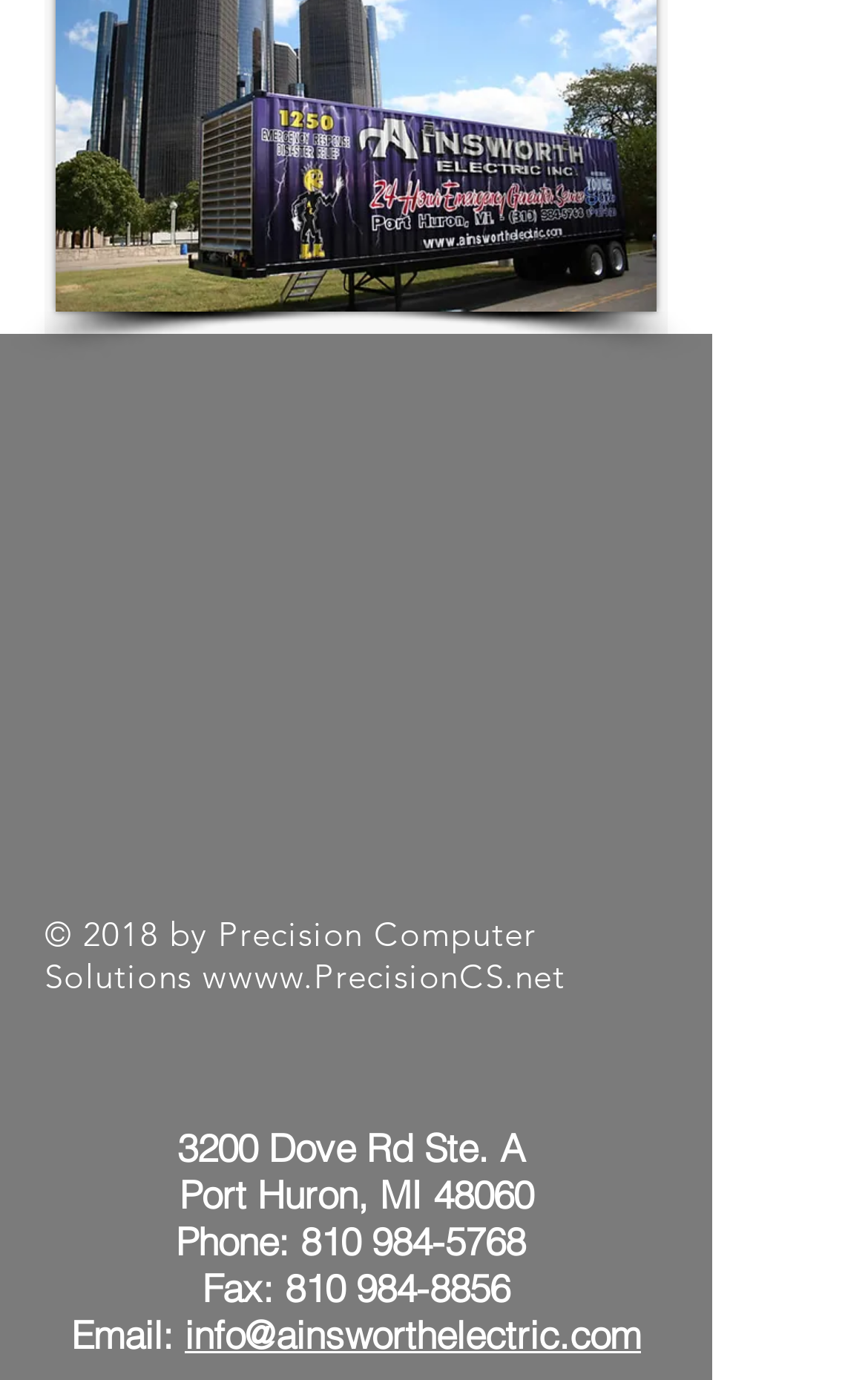What is the company name?
Please give a detailed and elaborate answer to the question.

The company name can be found at the bottom of the webpage, where it says '© 2018 by Precision Computer Solutions'.